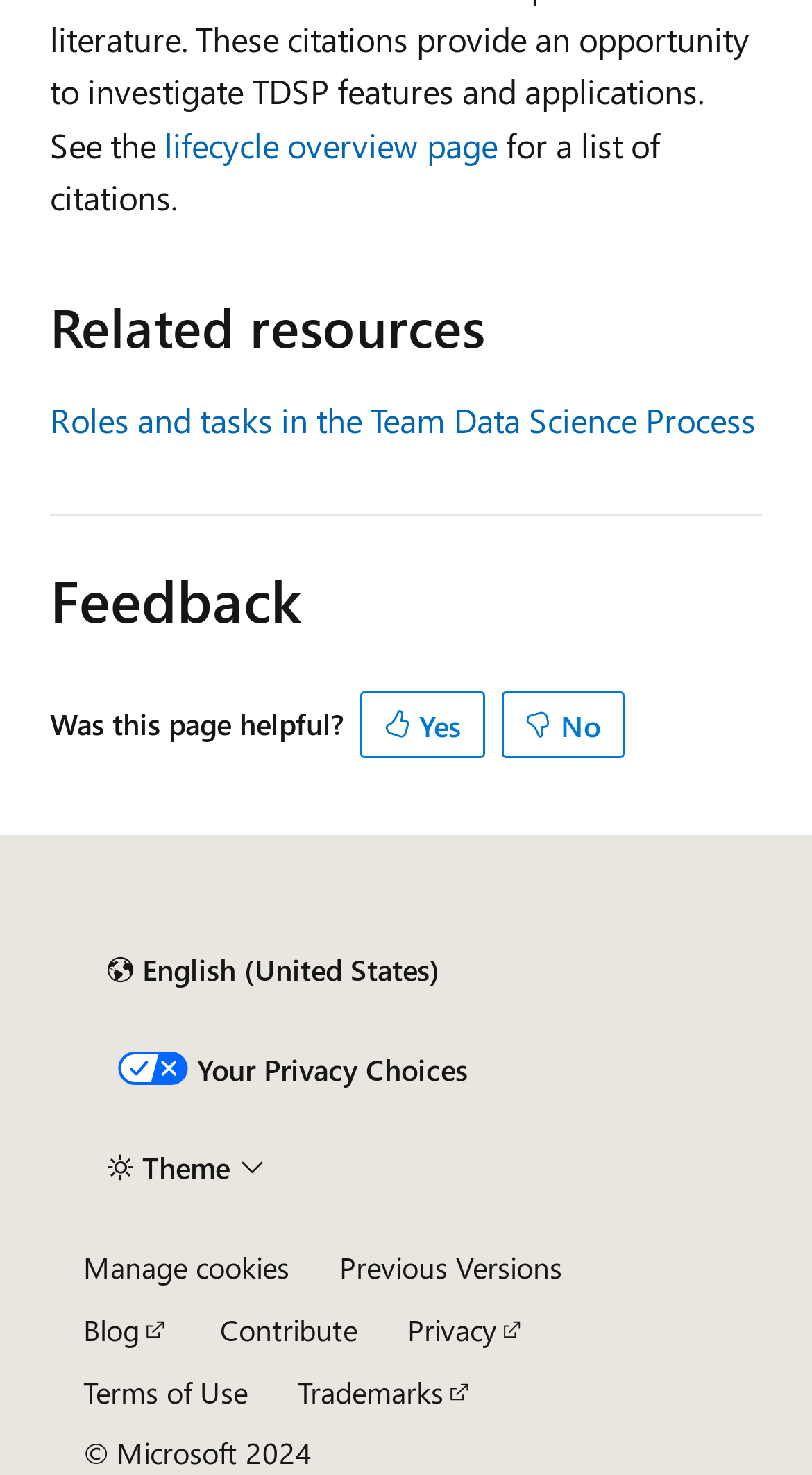Please identify the bounding box coordinates of the element's region that I should click in order to complete the following instruction: "Click Yes to provide feedback". The bounding box coordinates consist of four float numbers between 0 and 1, i.e., [left, top, right, bottom].

[0.444, 0.469, 0.597, 0.514]